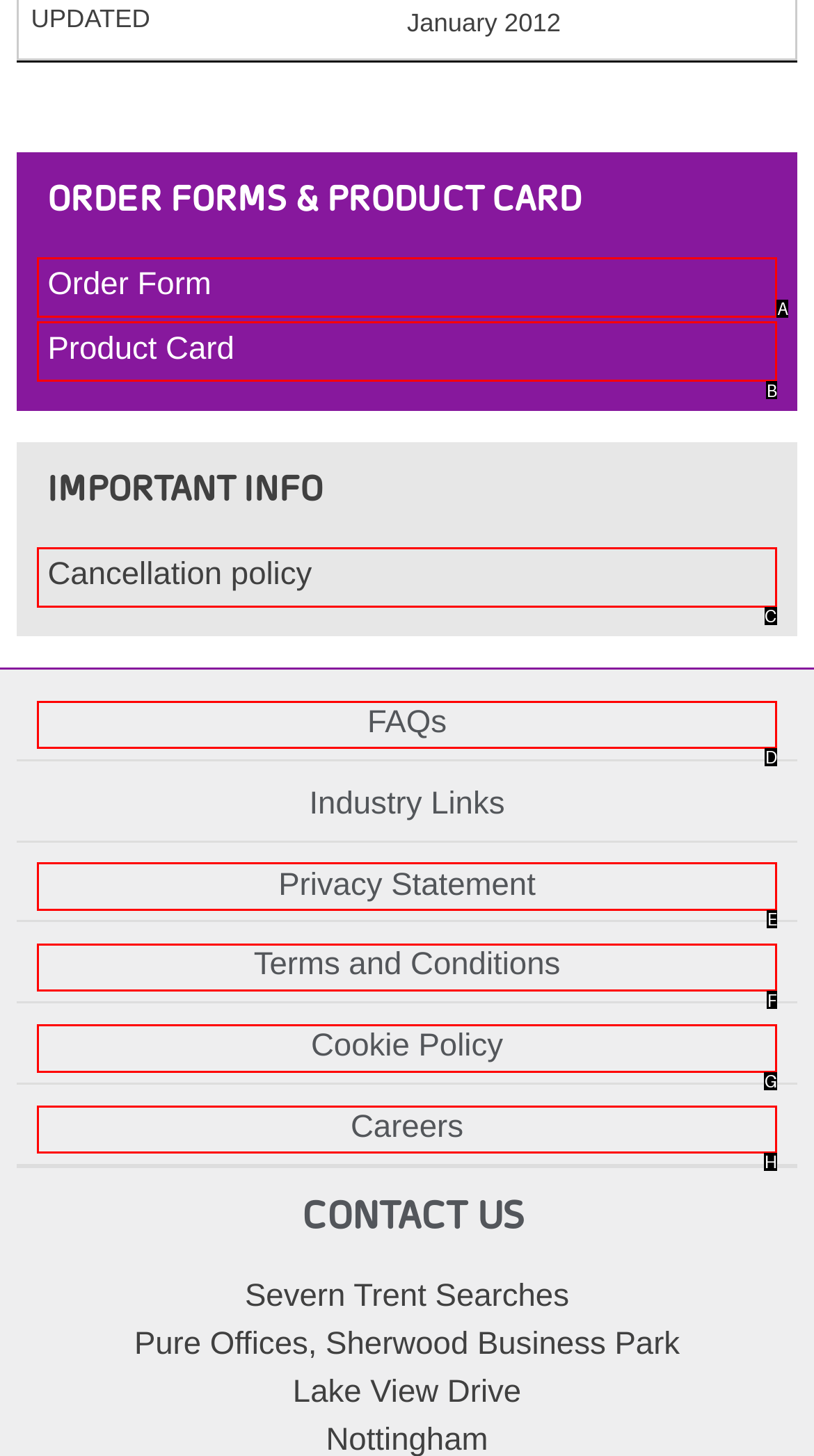For the instruction: View Cancellation policy, determine the appropriate UI element to click from the given options. Respond with the letter corresponding to the correct choice.

C